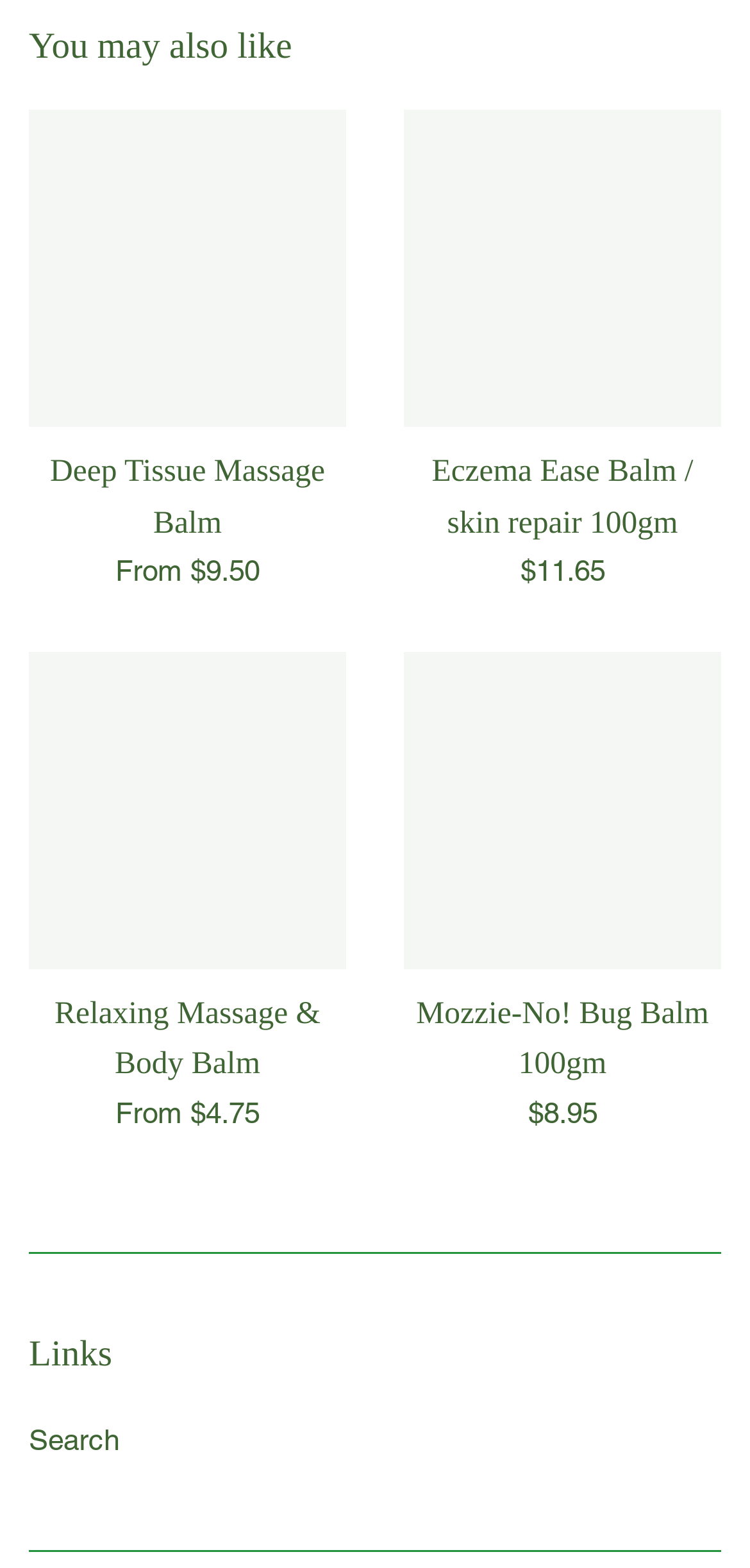Based on the element description "Search", predict the bounding box coordinates of the UI element.

[0.038, 0.908, 0.159, 0.929]